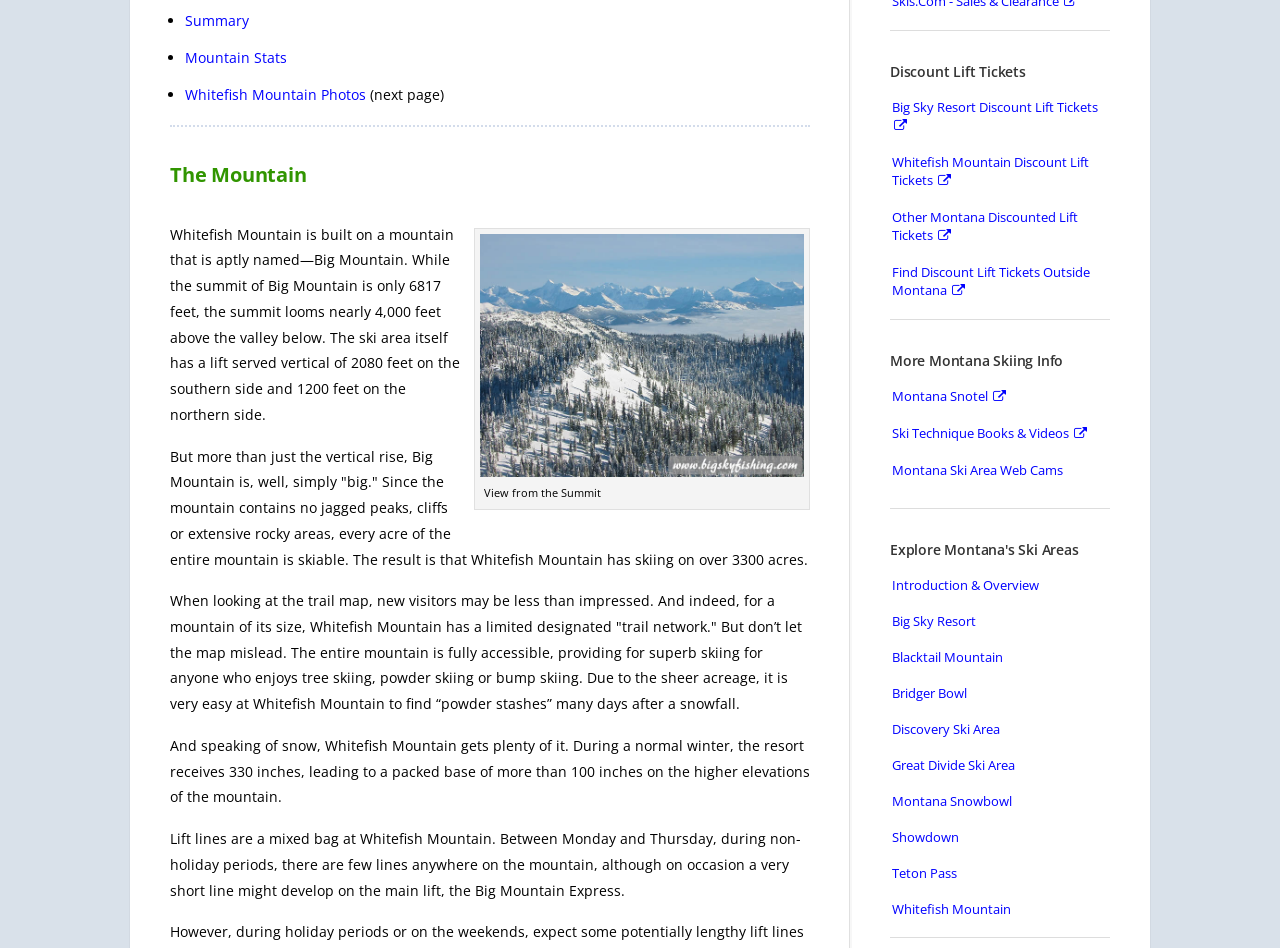Based on the element description Rheumatoid Arthritis Doctors Near Me, identify the bounding box of the UI element in the given webpage screenshot. The coordinates should be in the format (top-left x, top-left y, bottom-right x, bottom-right y) and must be between 0 and 1.

None